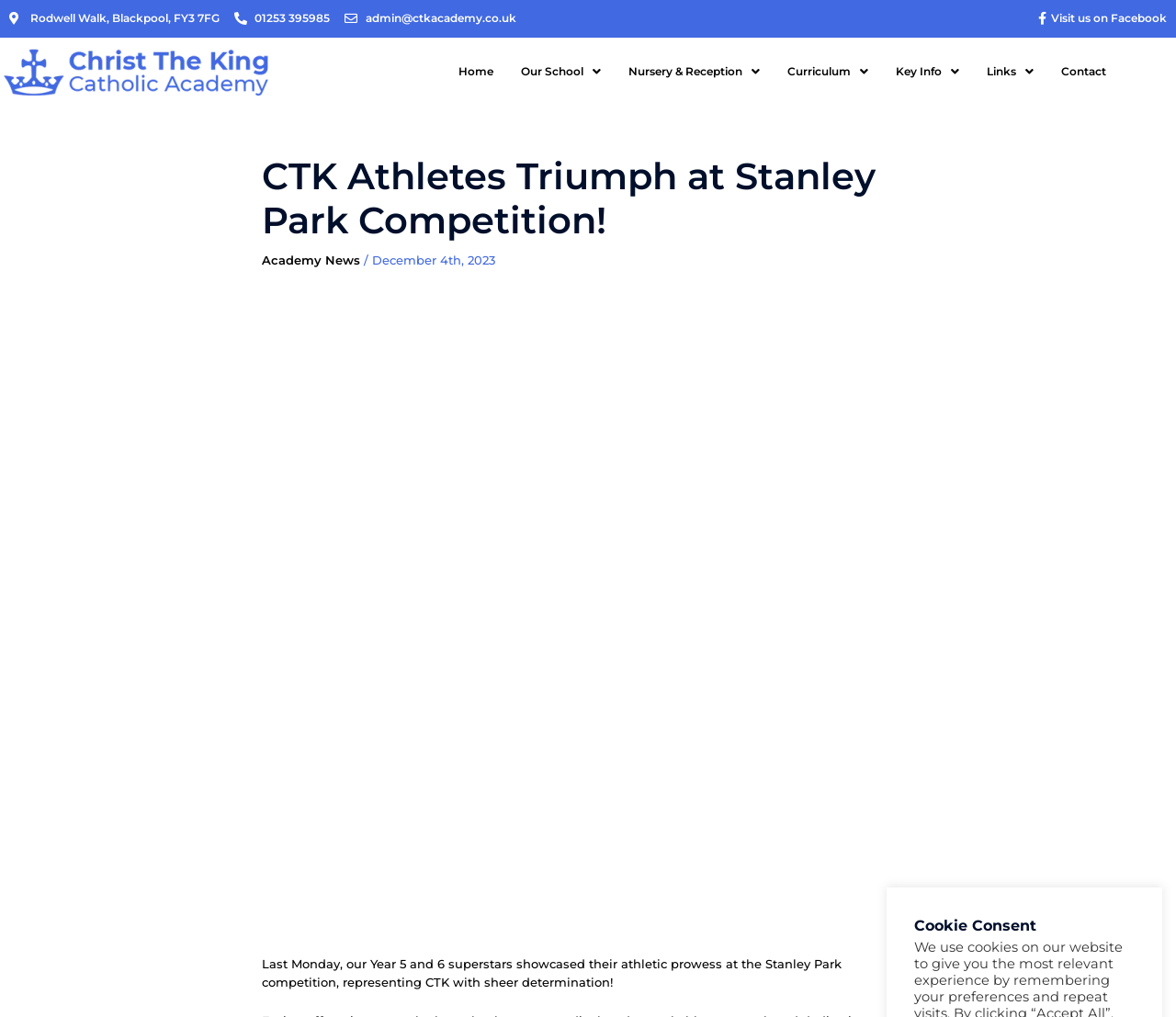Determine the bounding box coordinates for the UI element with the following description: "Links". The coordinates should be four float numbers between 0 and 1, represented as [left, top, right, bottom].

[0.827, 0.052, 0.89, 0.09]